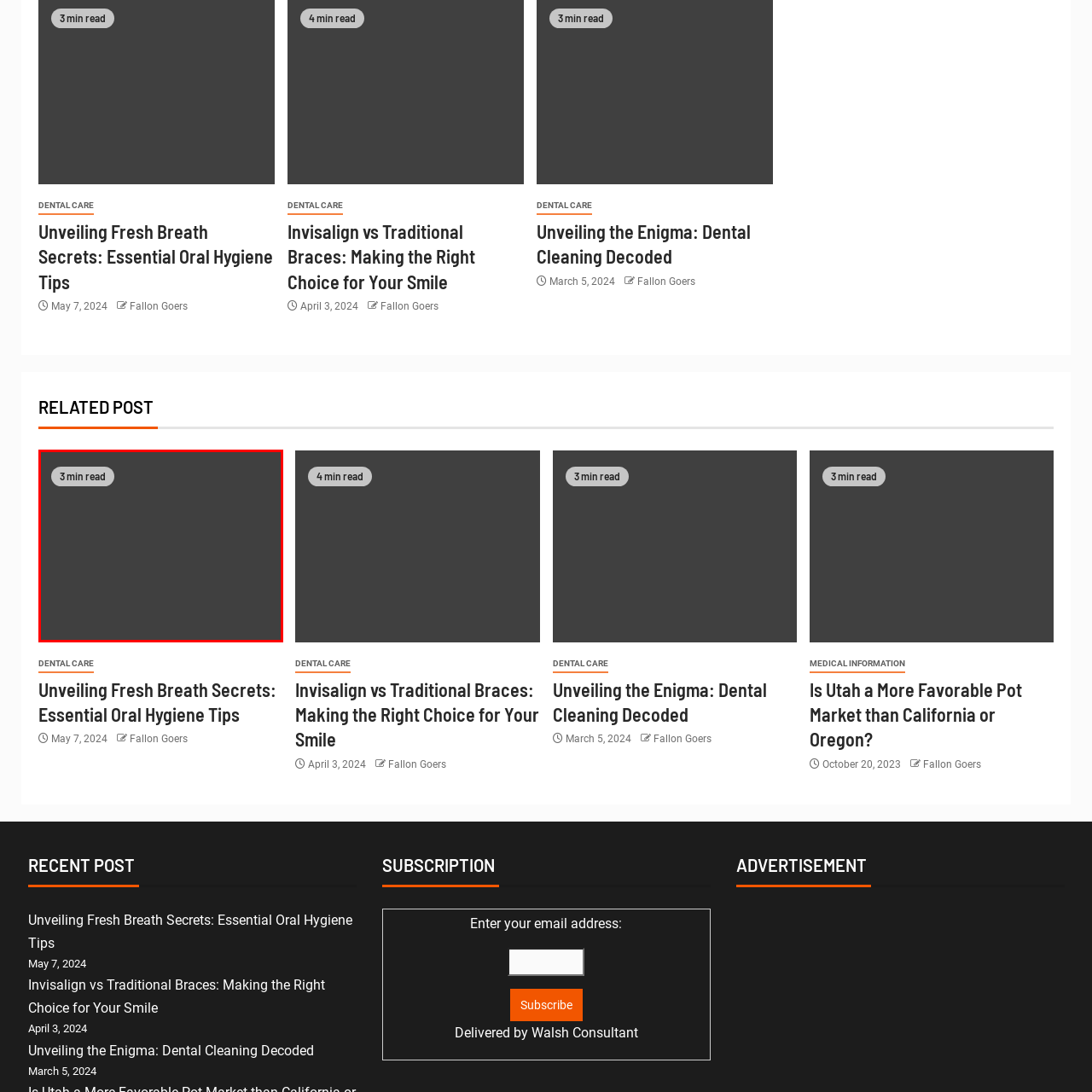What is the title of the article?
Concentrate on the image within the red bounding box and respond to the question with a detailed explanation based on the visual information provided.

The title of the article is clearly stated on the webpage, positioned within a clean, modern aesthetic and framed against a dark background, which enhances clarity and draws attention to the article.